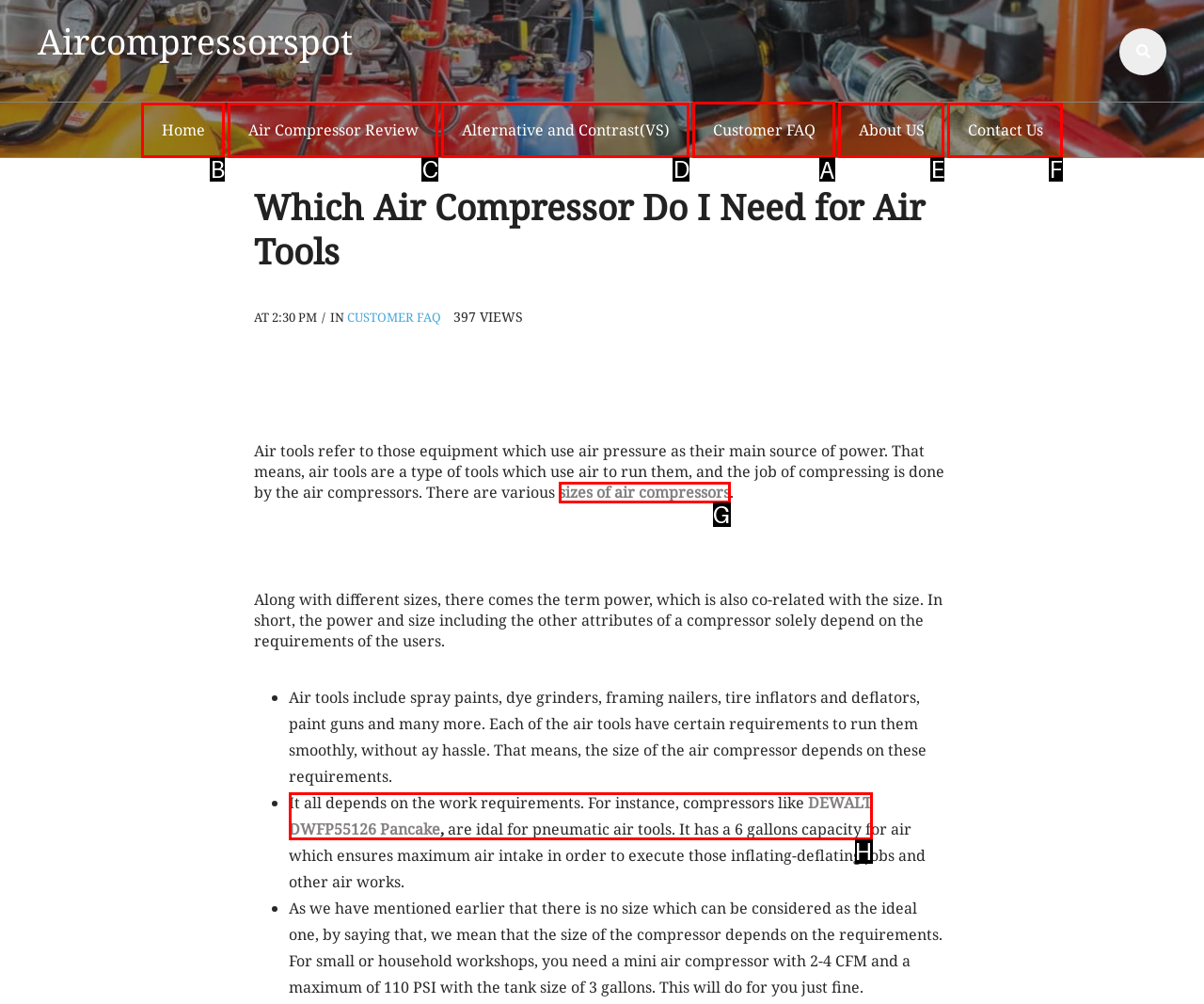Choose the UI element to click on to achieve this task: check Customer FAQ. Reply with the letter representing the selected element.

A